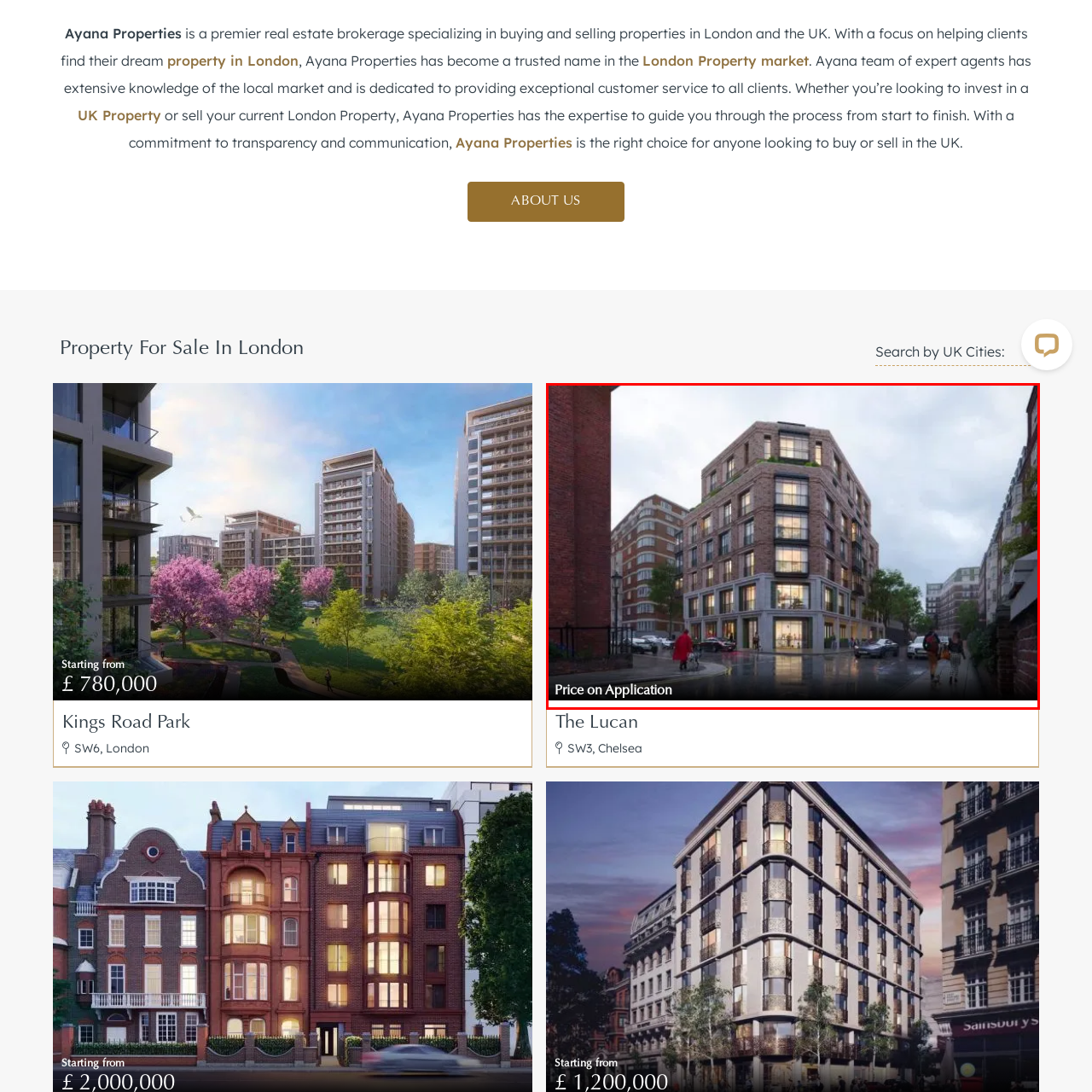Concentrate on the image bordered by the red line and give a one-word or short phrase answer to the following question:
What is the weather like in the scene?

Cool and overcast